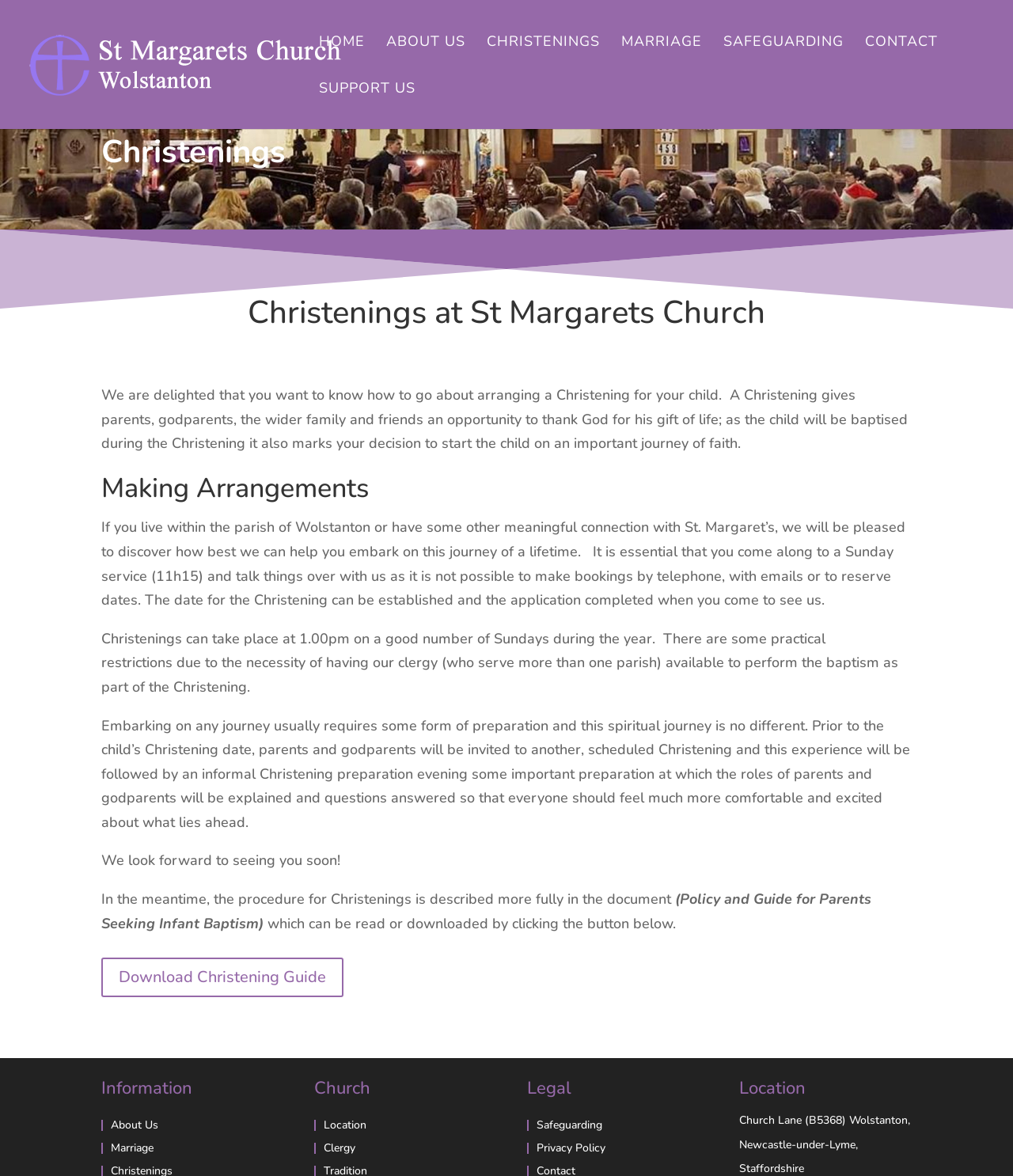Please give the bounding box coordinates of the area that should be clicked to fulfill the following instruction: "Click the ABOUT US link". The coordinates should be in the format of four float numbers from 0 to 1, i.e., [left, top, right, bottom].

[0.109, 0.95, 0.156, 0.963]